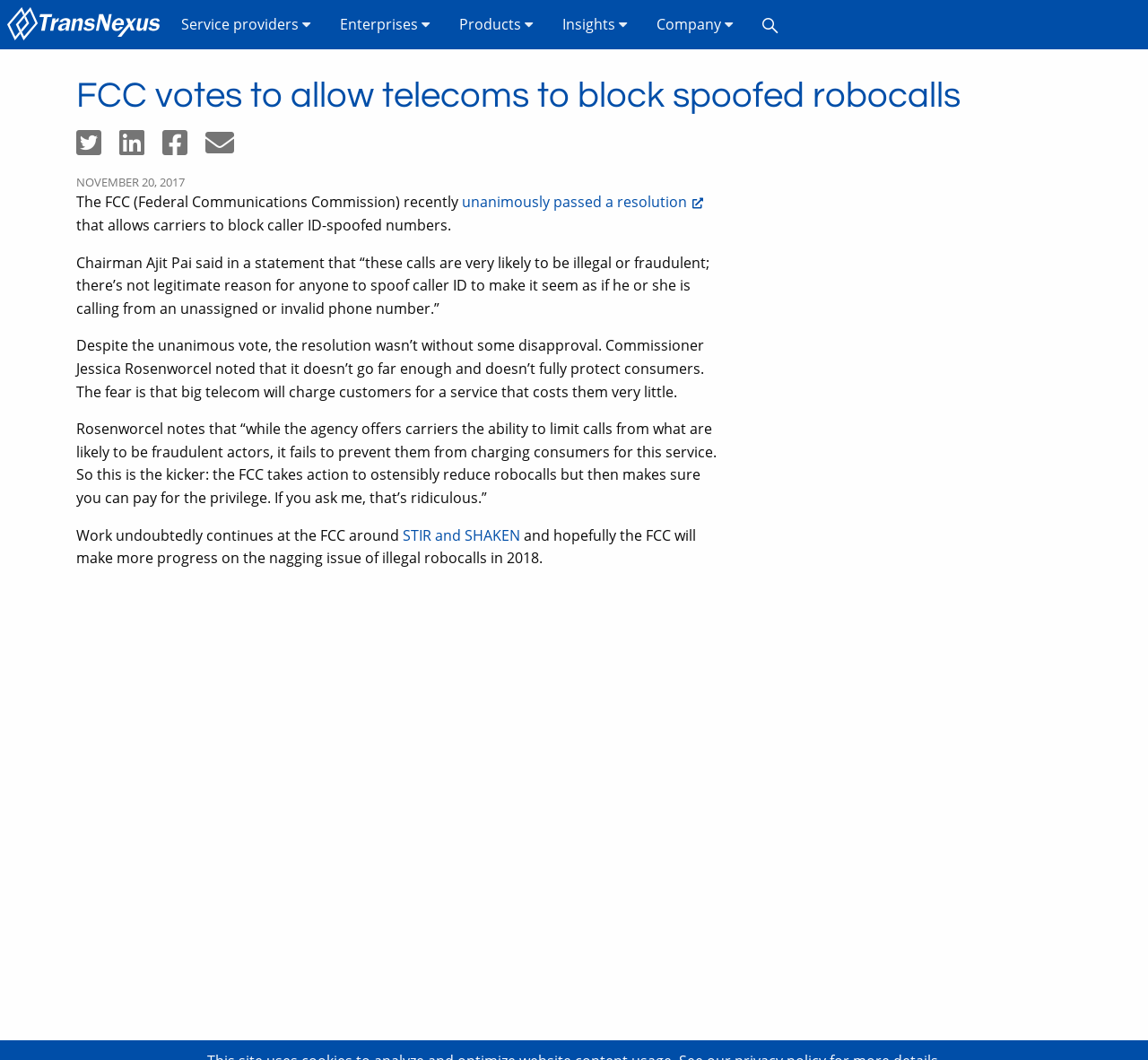Locate the bounding box coordinates of the element that should be clicked to execute the following instruction: "View Service providers".

[0.145, 0.007, 0.283, 0.04]